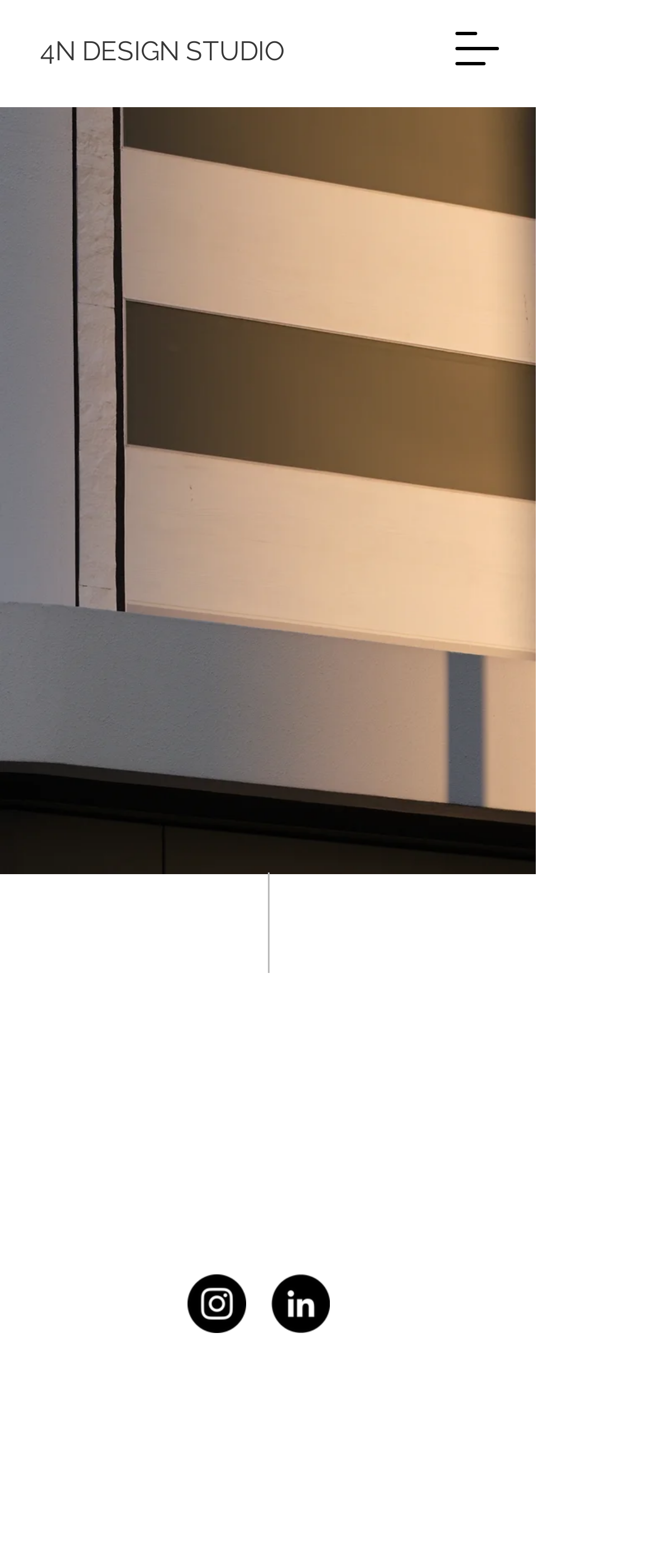Respond with a single word or phrase for the following question: 
What is the image above the company name?

4N_2Catchick_DSF1001.jpg